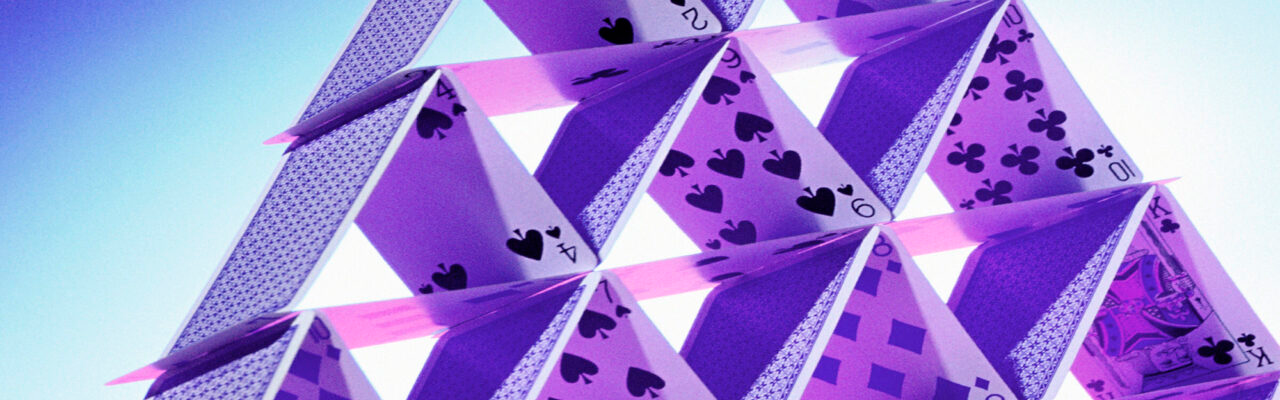What is the dominant color of the illumination?
Based on the visual, give a brief answer using one word or a short phrase.

Purplish hue